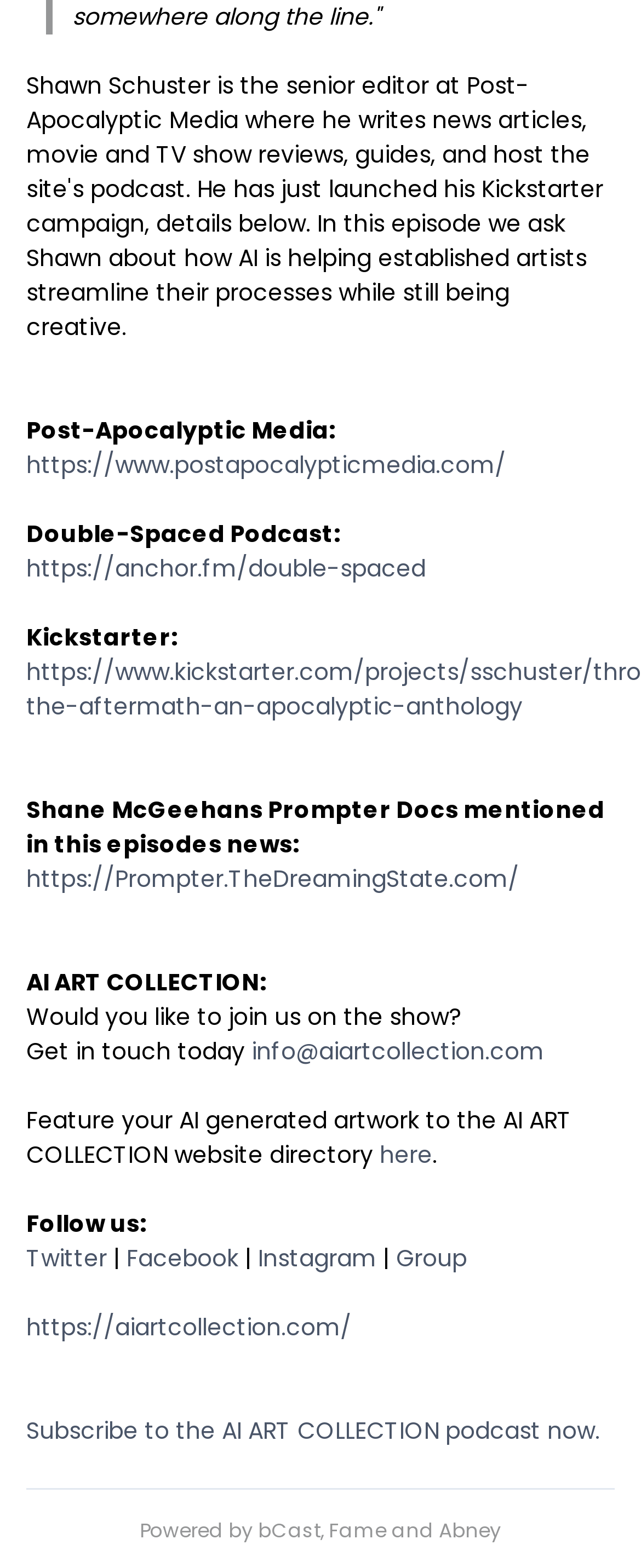How many social media platforms are mentioned?
Use the information from the image to give a detailed answer to the question.

I counted the number of link elements with social media platform names: Twitter, Facebook, Instagram, and Group. There are 4 social media platforms mentioned.